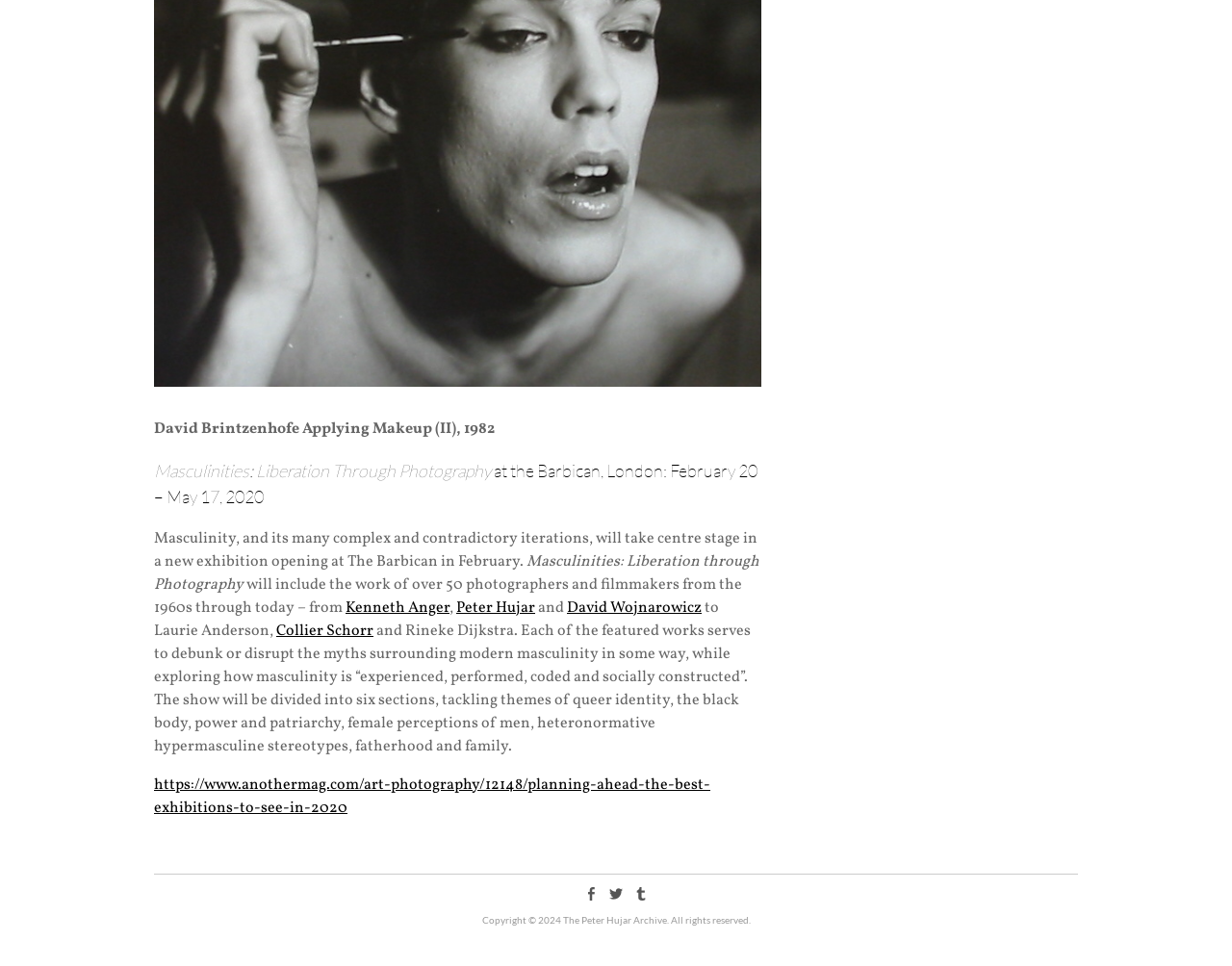Locate the UI element that matches the description Peter Hujar in the webpage screenshot. Return the bounding box coordinates in the format (top-left x, top-left y, bottom-right x, bottom-right y), with values ranging from 0 to 1.

[0.37, 0.619, 0.434, 0.641]